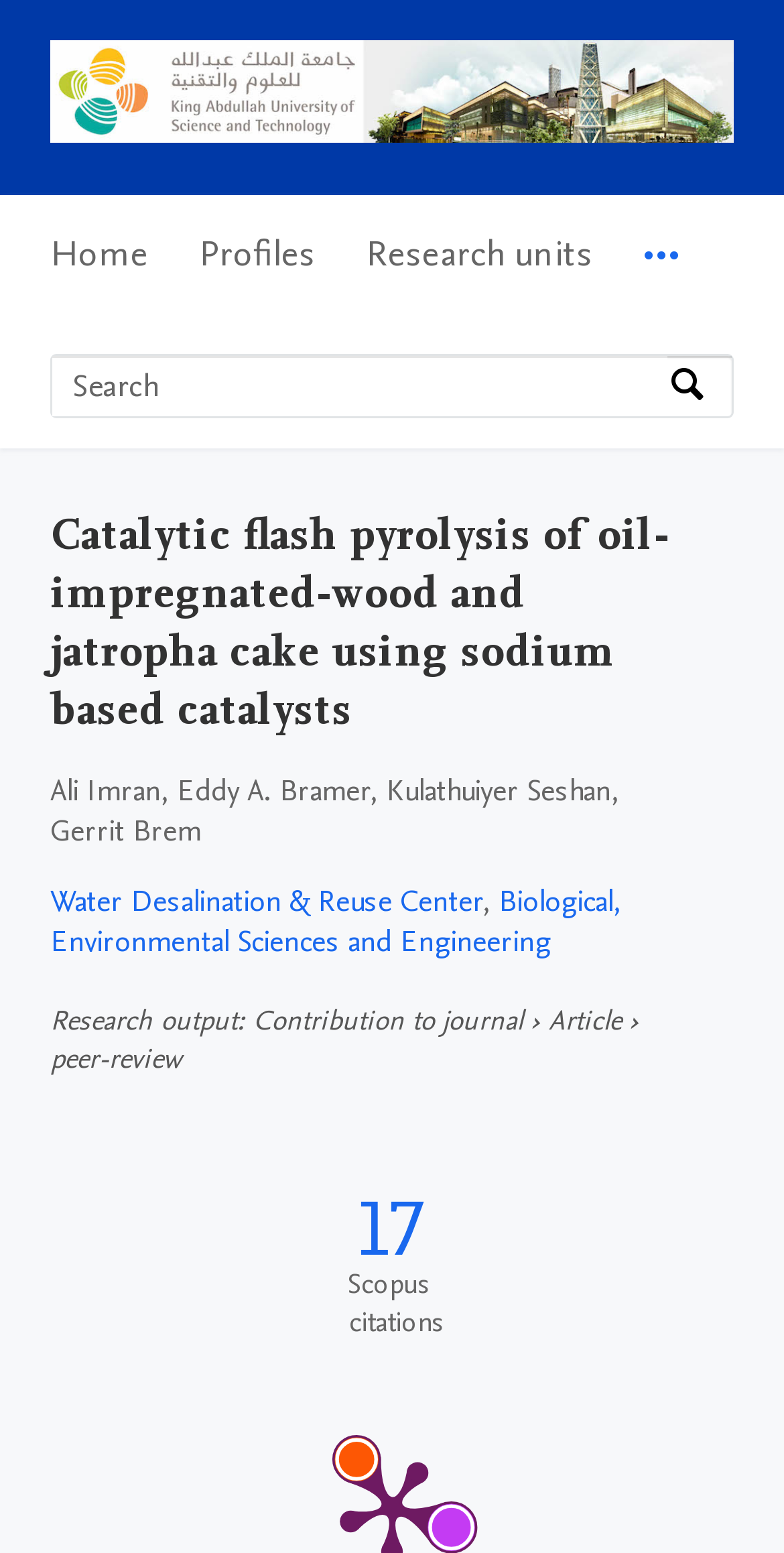Please identify the bounding box coordinates of the clickable region that I should interact with to perform the following instruction: "Click on Search button". The coordinates should be expressed as four float numbers between 0 and 1, i.e., [left, top, right, bottom].

[0.851, 0.228, 0.933, 0.267]